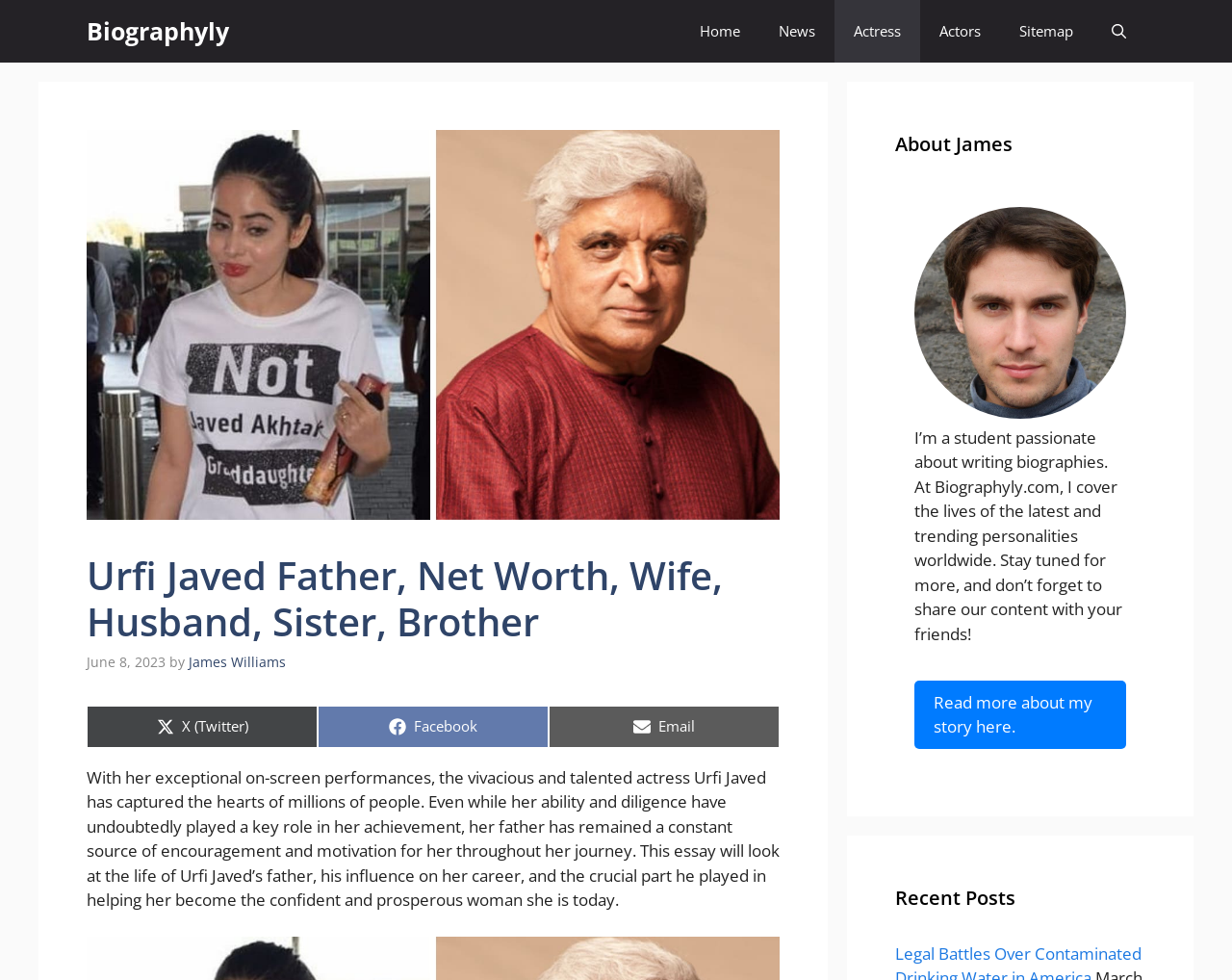What is the name of the actress featured on this webpage?
Using the image as a reference, deliver a detailed and thorough answer to the question.

The webpage is about the biography of Urfi Javed, a talented actress, and her father's influence on her career. The heading and the content of the webpage clearly indicate that the actress being featured is Urfi Javed.